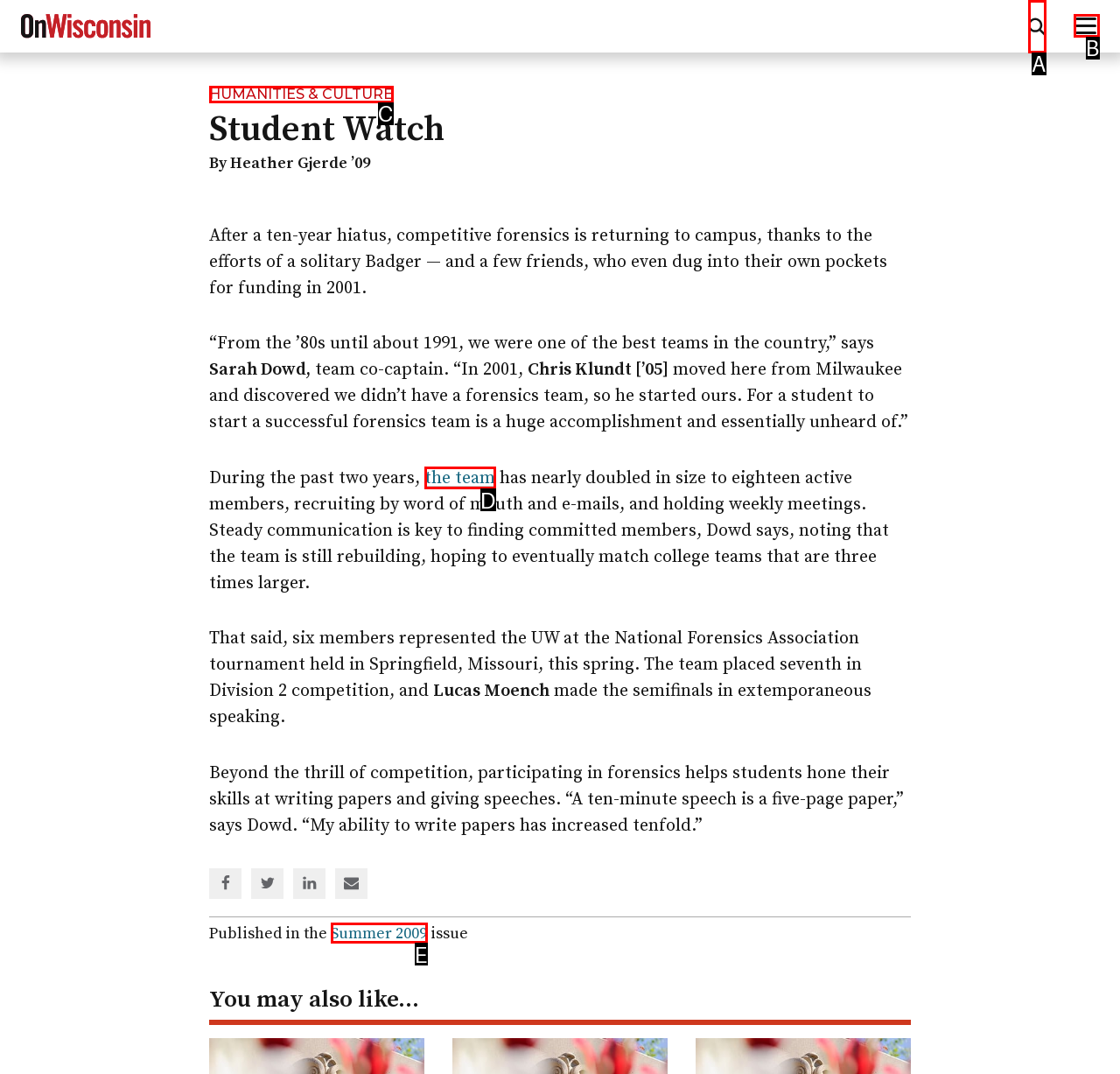Select the correct option based on the description: aria-label="Open menu"
Answer directly with the option’s letter.

B